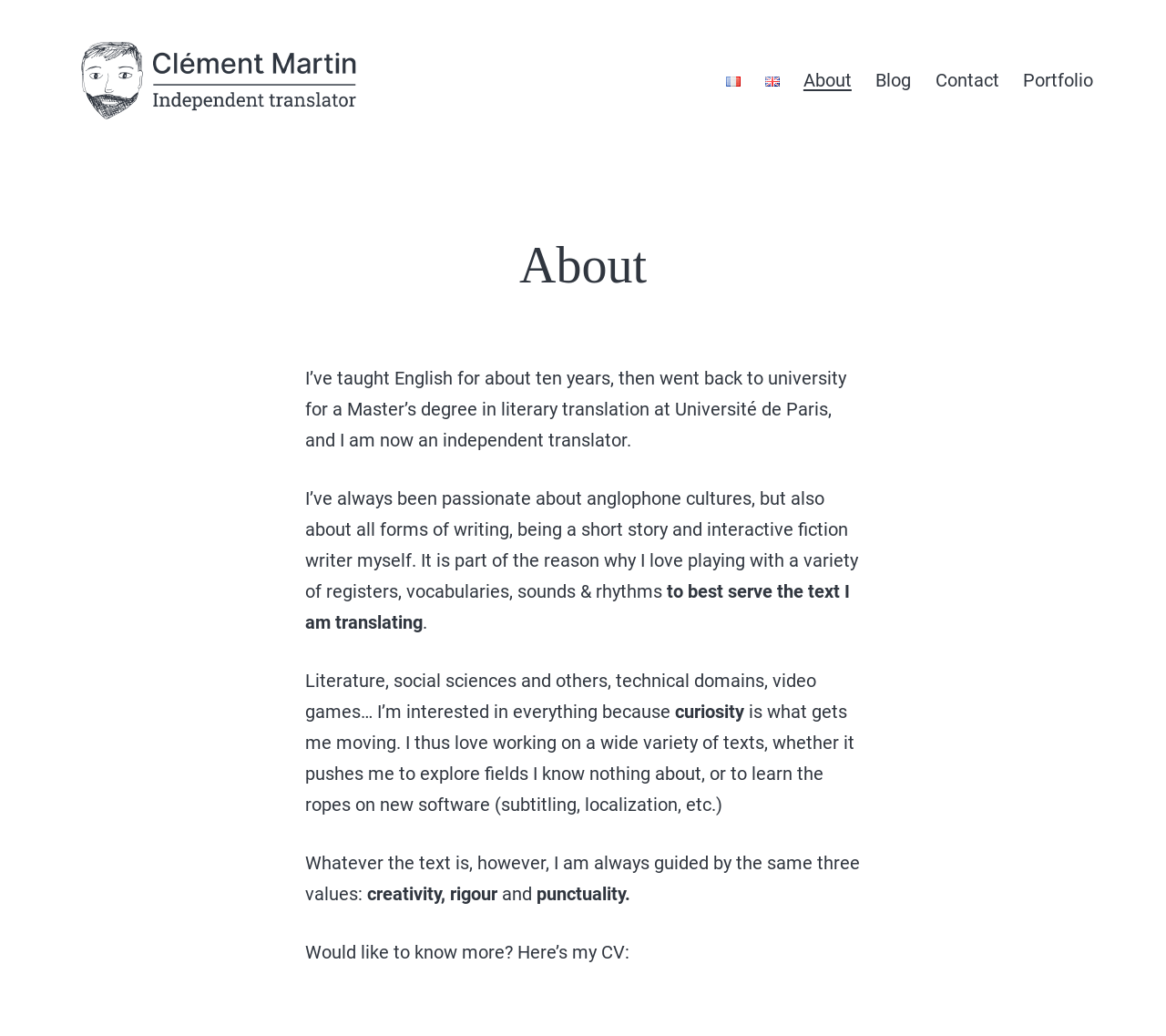What are the three values that guide the author's work?
Provide a detailed answer to the question using information from the image.

The author explicitly states 'I am always guided by the same three values: creativity, rigour, and punctuality' which indicates that these are the three values that guide the author's work.